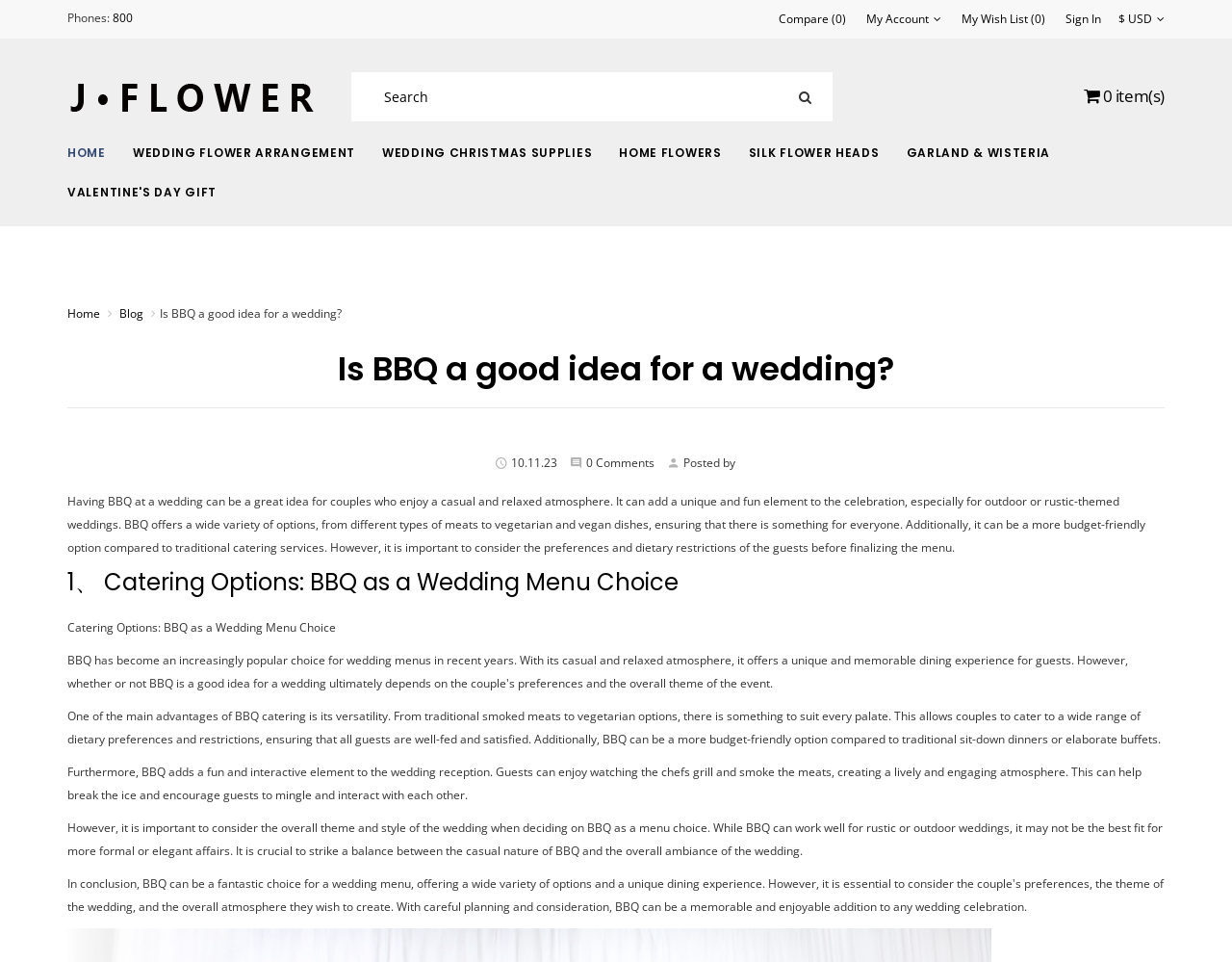Identify and provide the title of the webpage.

Is BBQ a good idea for a wedding?